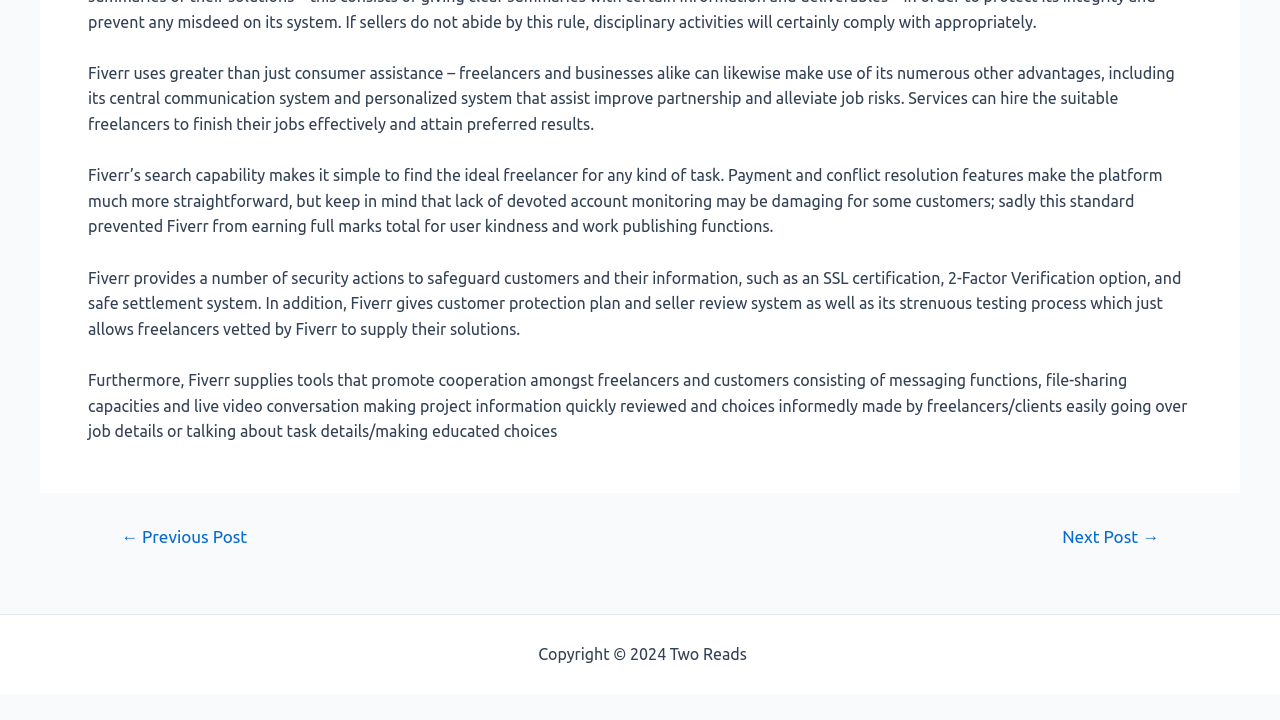Observe the image and answer the following question in detail: What type of protection does Fiverr offer to its users?

According to the static text elements, Fiverr provides several security measures to protect its users, including an SSL certification, 2-Factor Verification option, and a safe settlement system, as well as a customer protection plan and seller review system.